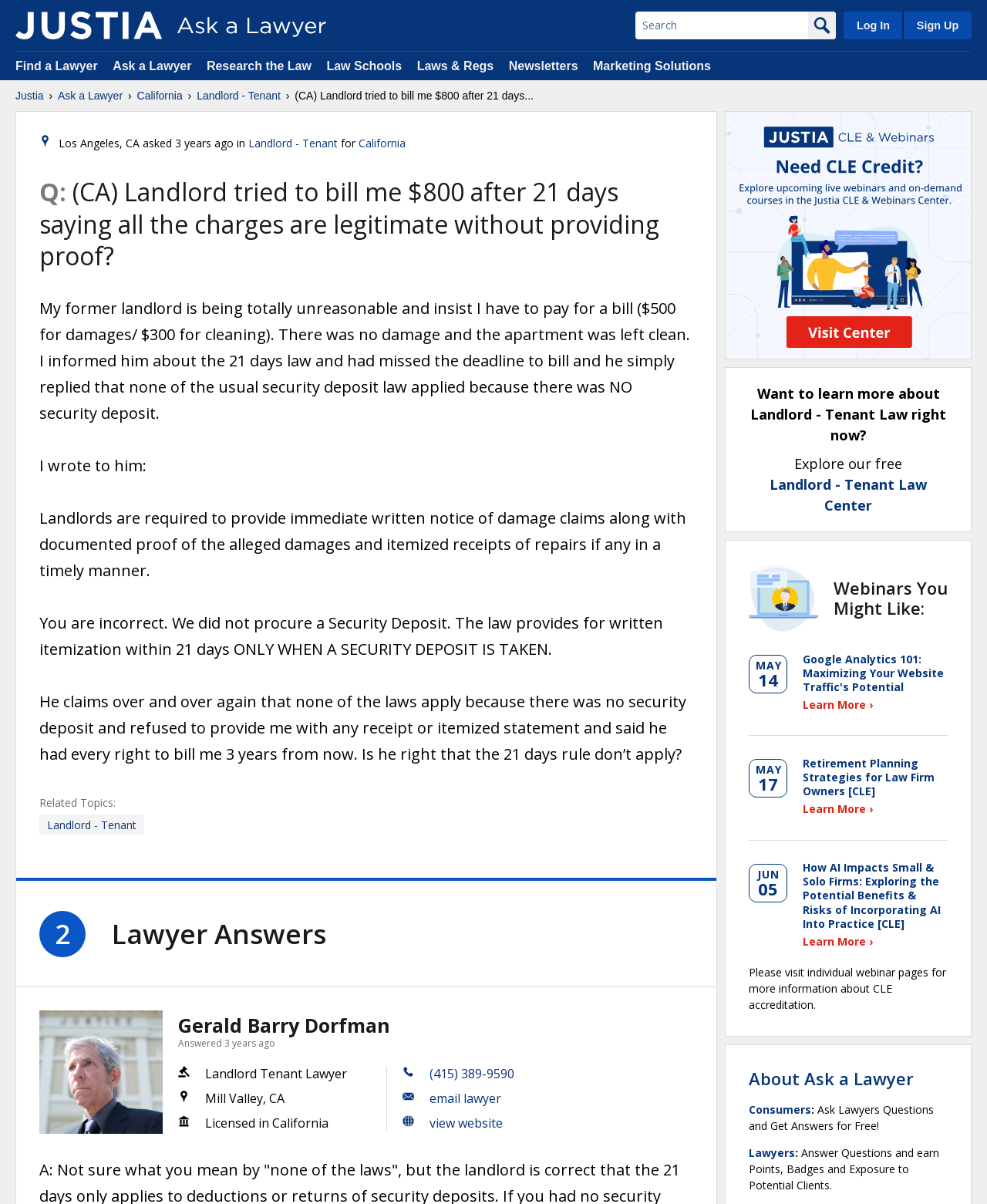Please identify the bounding box coordinates of the element on the webpage that should be clicked to follow this instruction: "View lawyer answers". The bounding box coordinates should be given as four float numbers between 0 and 1, formatted as [left, top, right, bottom].

[0.106, 0.76, 0.33, 0.79]